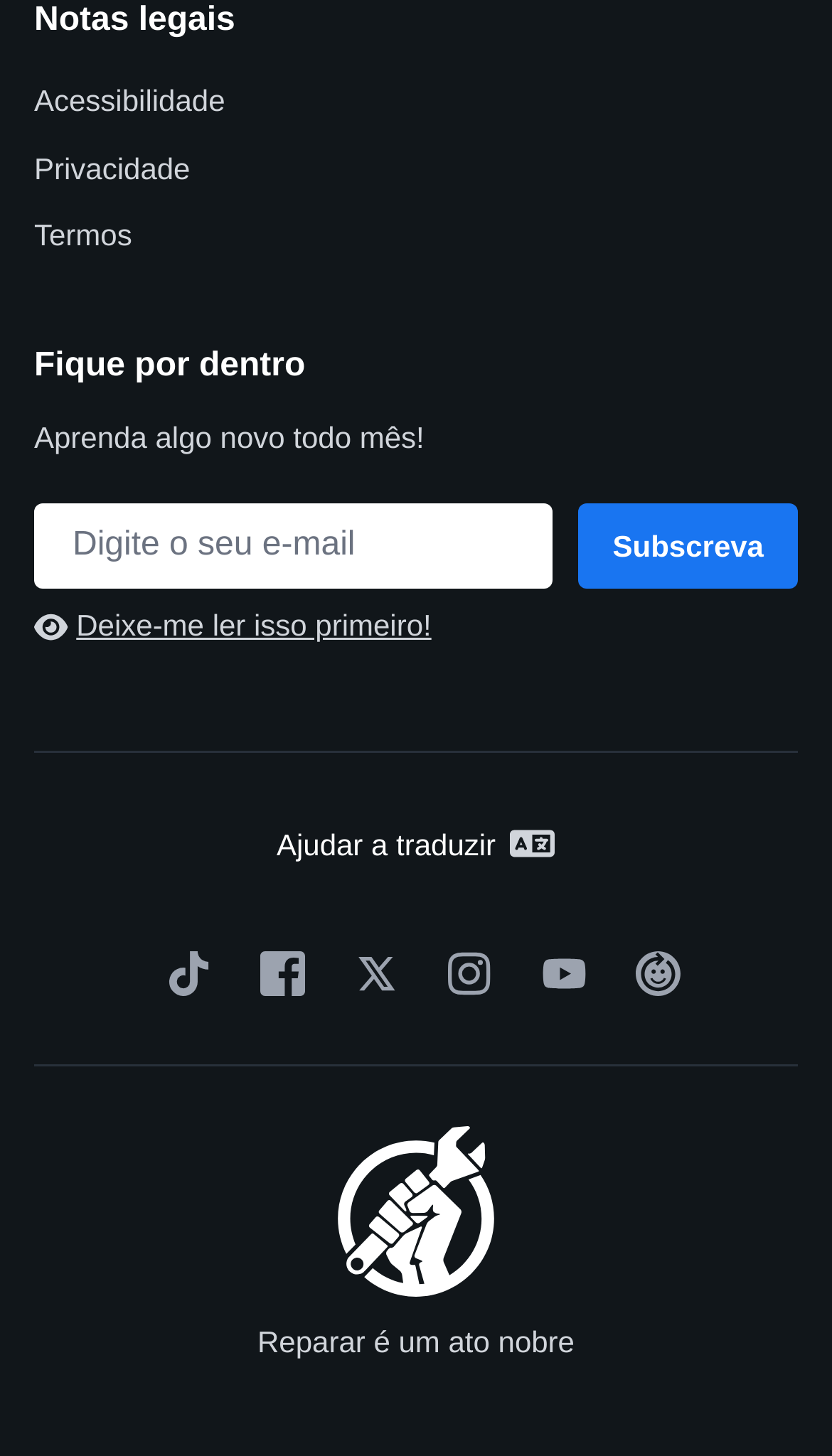Determine the bounding box coordinates of the element that should be clicked to execute the following command: "Read about Yoga".

None